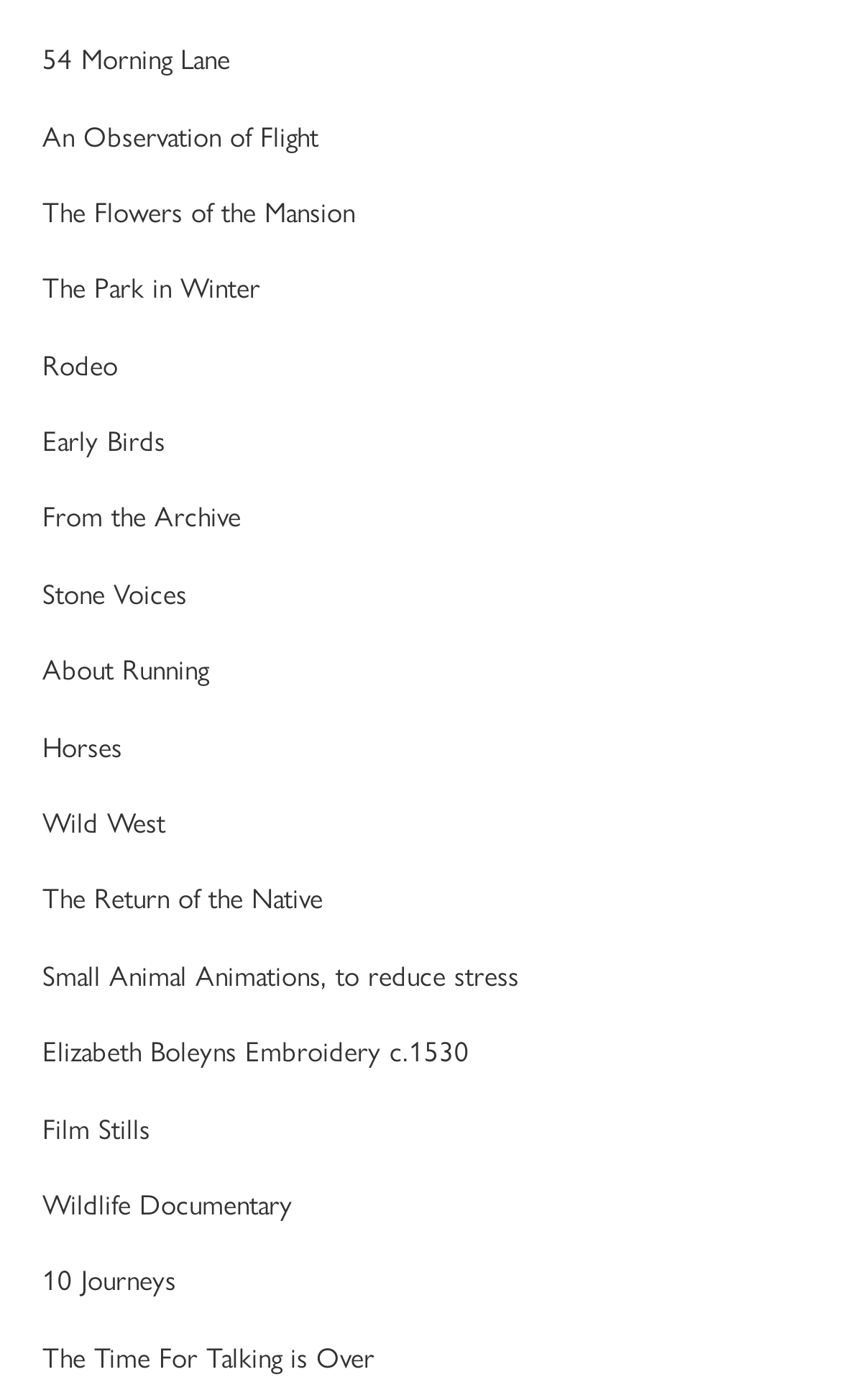Determine the bounding box coordinates of the clickable region to carry out the instruction: "view 'Film Stills'".

[0.05, 0.79, 0.178, 0.819]